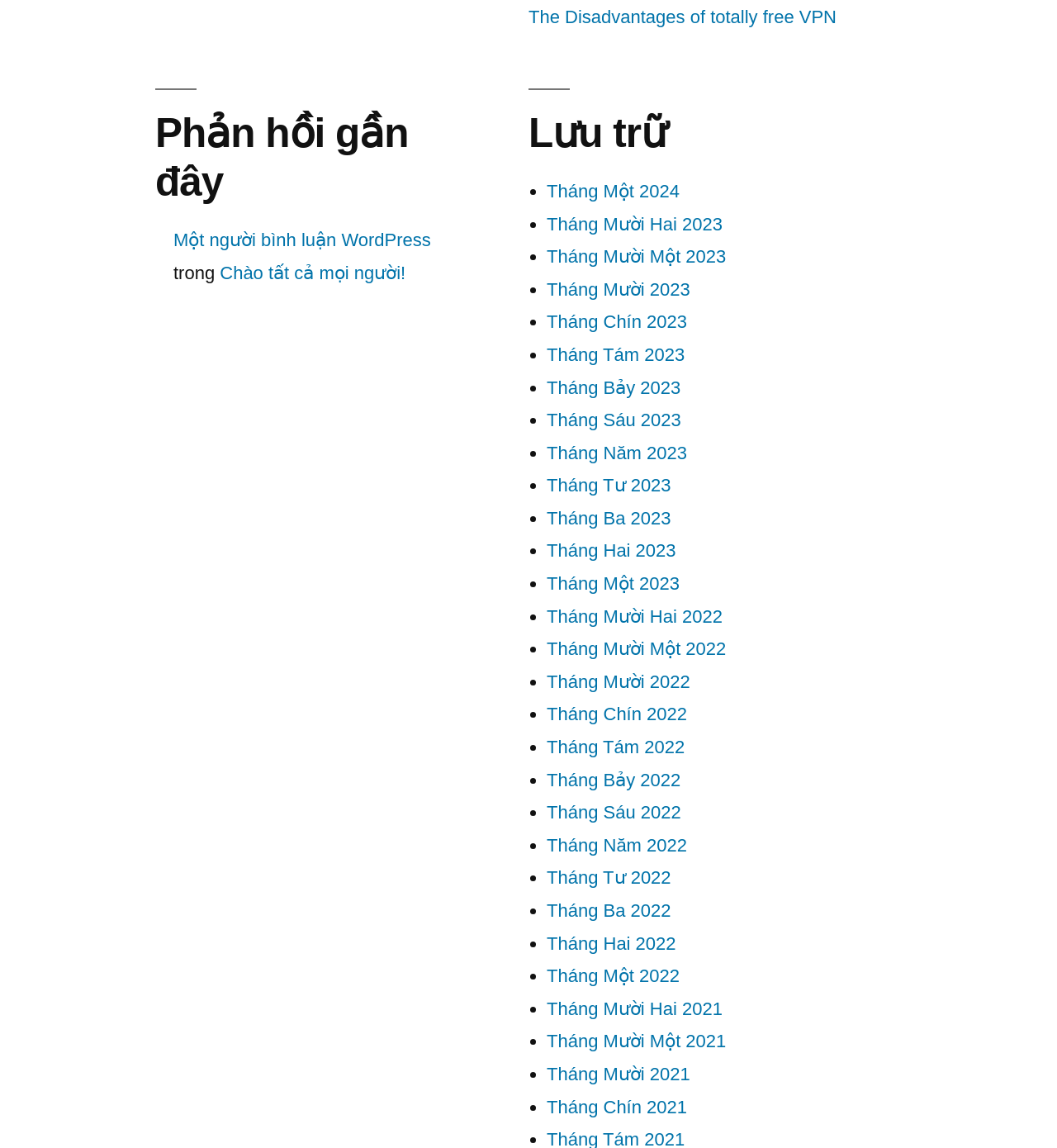Pinpoint the bounding box coordinates of the element to be clicked to execute the instruction: "Check the footer link 'Một người bình luận WordPress'".

[0.164, 0.2, 0.408, 0.218]